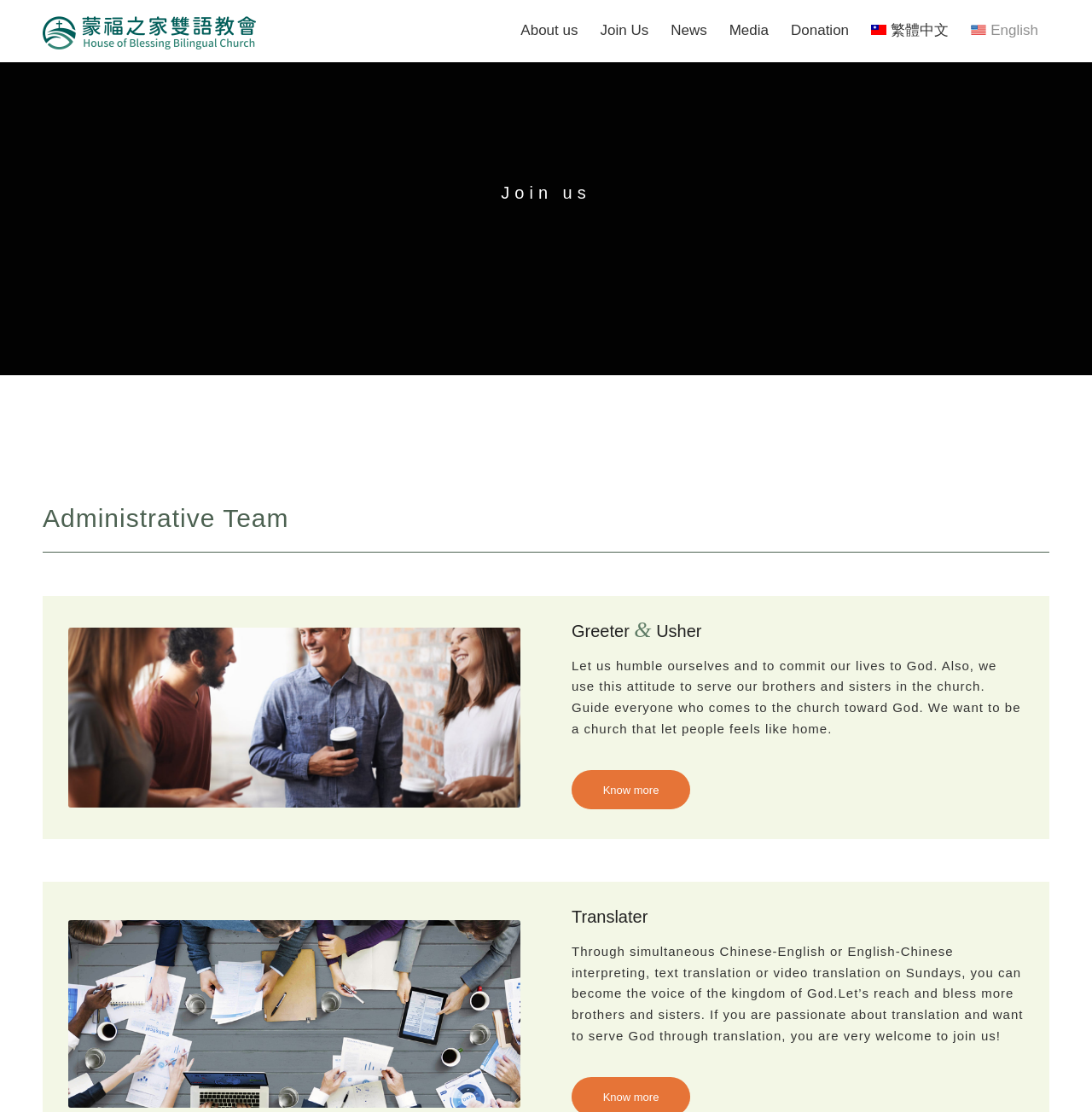Using the webpage screenshot, find the UI element described by Join Us. Provide the bounding box coordinates in the format (top-left x, top-left y, bottom-right x, bottom-right y), ensuring all values are floating point numbers between 0 and 1.

[0.539, 0.0, 0.604, 0.056]